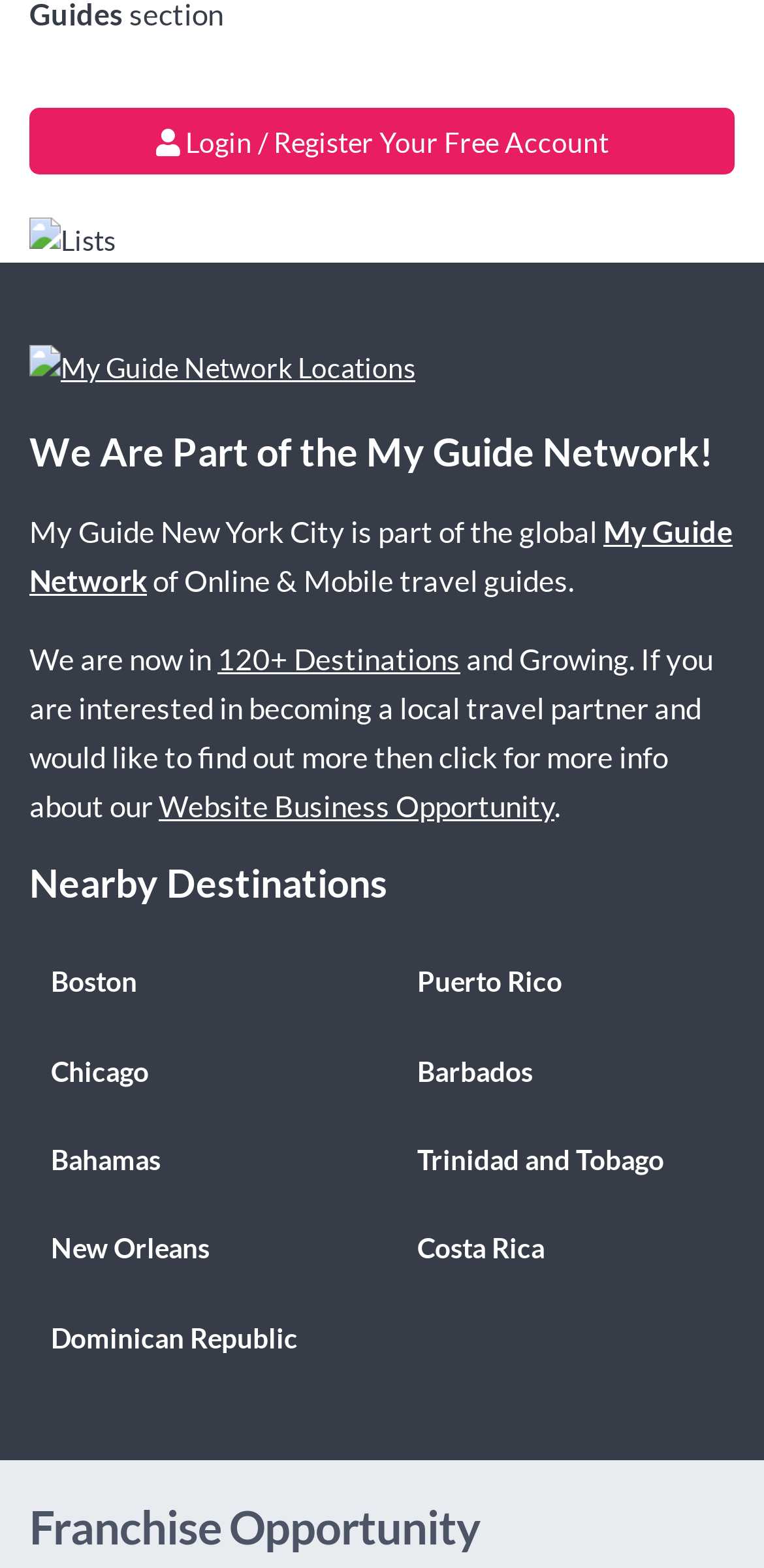What is the name of the network this website is part of?
Answer the question with as much detail as possible.

This answer can be obtained by looking at the heading 'We Are Part of the My Guide Network!' and the link 'My Guide Network' below it, which indicates that this website is part of the My Guide Network.